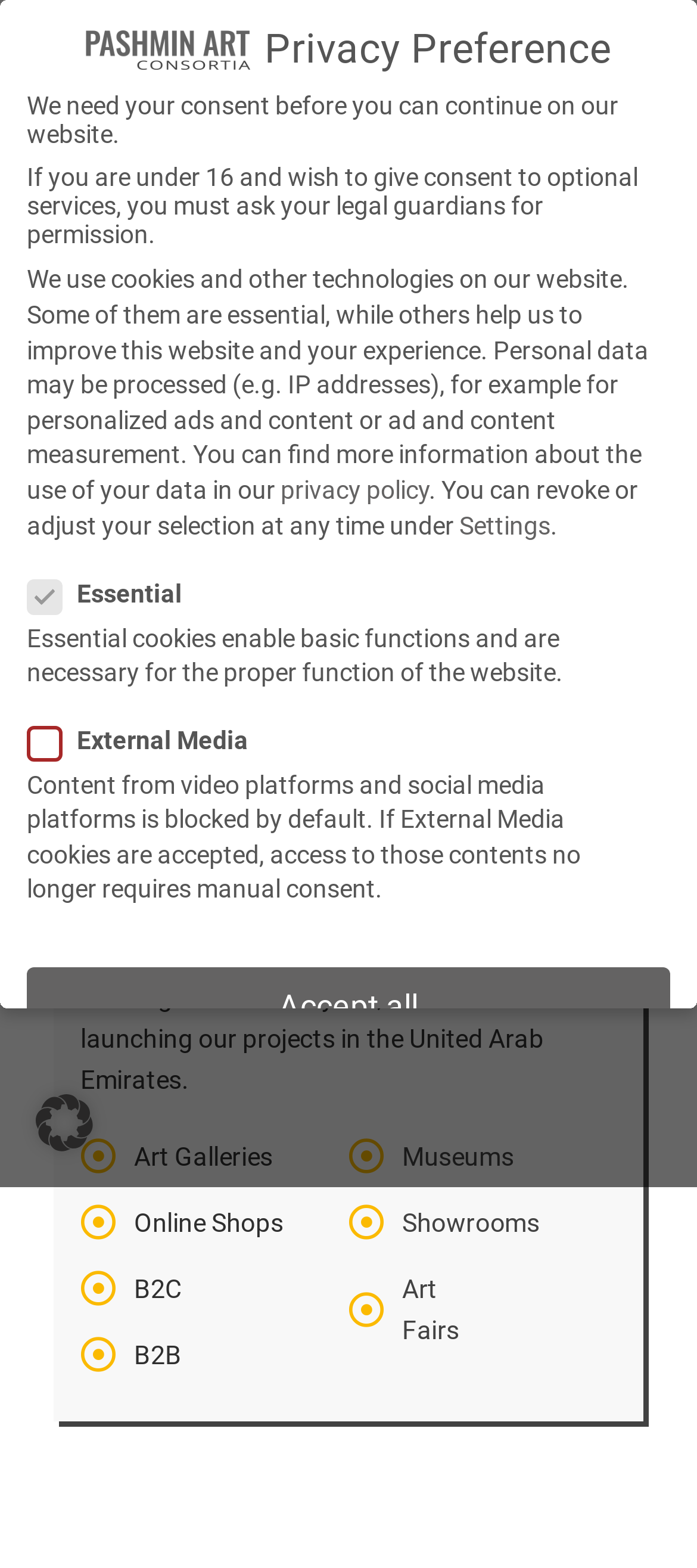Explain the features and main sections of the webpage comprehensively.

The webpage is about Pashmin Art, a platform that connects art lovers with galleries, online stores, and exclusive art fairs in Dubai, starting from 2024. 

At the top left of the page, there is a link and a button labeled "Menu Toggle". Below them, there is a heading that reads "Dubai" and a static text "PASHMIN ART IN" followed by "DUBAI". 

Further down, there are two headings: "PASHMIN ART ART PROJECTS IN DUBAI" and "WHAT MAKES PASHMIN ART SO SPECIAL?". Below these headings, there is a static text that announces the launch of Pashmin Art projects in the United Arab Emirates from January 1st, 2024.

On the left side of the page, there are several static texts listing different types of art platforms, including "Art Galleries", "Online Shops", "B2C", "B2B", "Museums", "Showrooms", and "Art Fairs".

On the right side of the page, there is a section about privacy preferences, which includes a heading "Privacy Preference" and several static texts explaining the use of cookies and personal data on the website. There are also links to the privacy policy and settings, as well as a group of checkboxes and buttons to manage privacy preferences.

At the bottom of the page, there are several buttons, including "Accept all", "Save", "Accept only essential cookies", and "Individual Privacy Preferences". There is also a button labeled "Cookie Details" and a link "Open Cookie Preferences" with an image next to it.